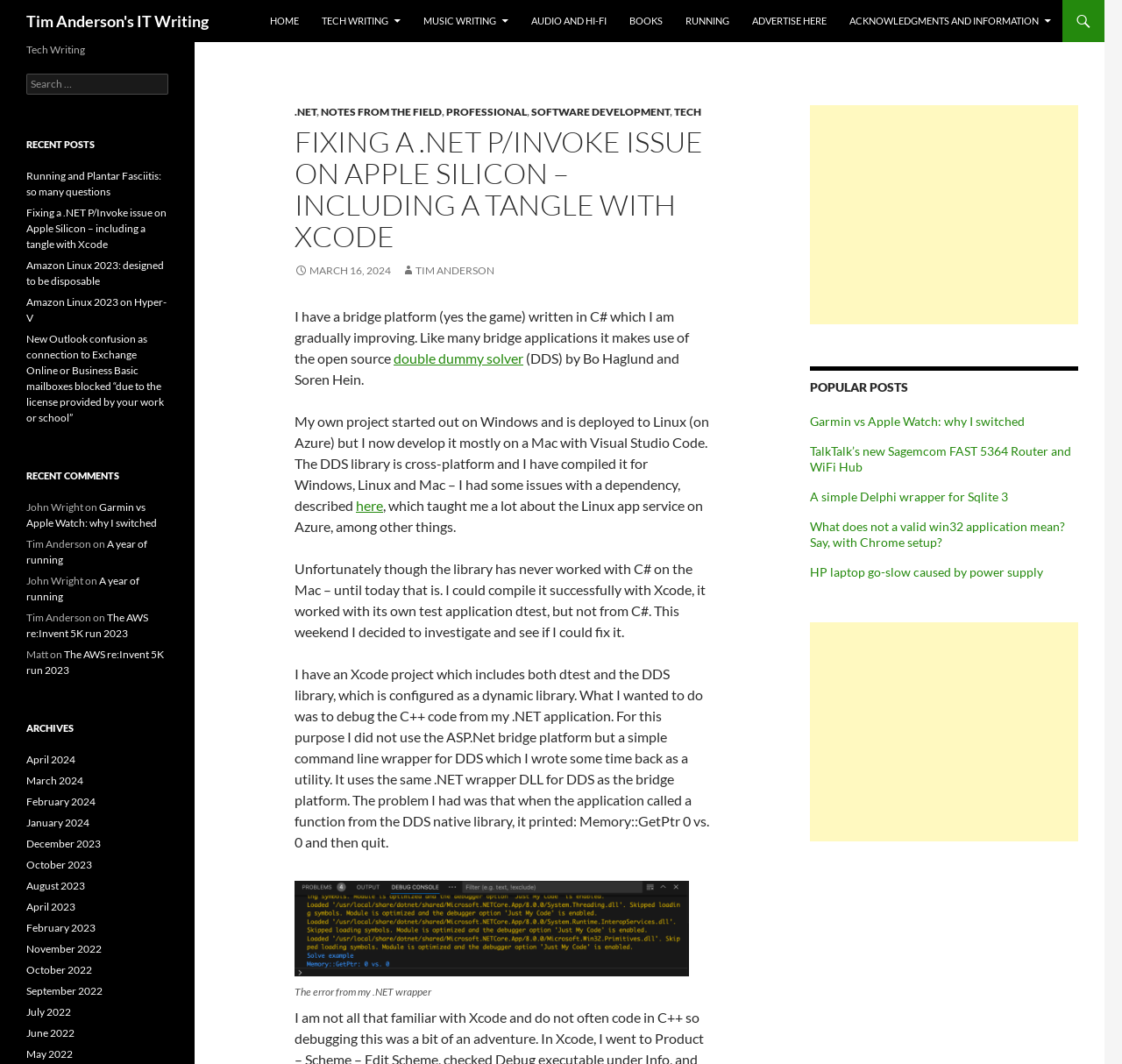What is the purpose of the search box?
From the image, respond using a single word or phrase.

To search for posts